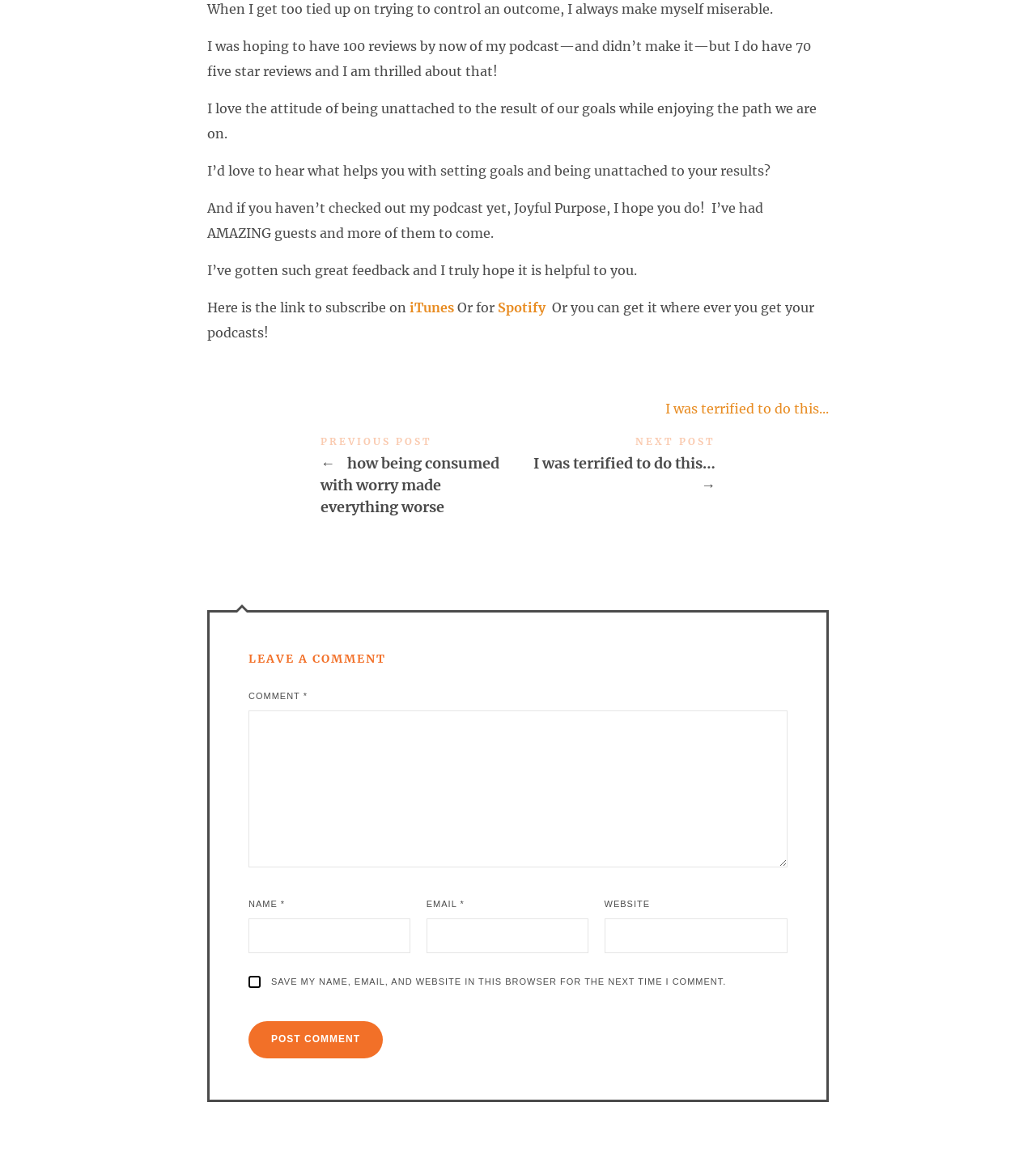What is the name of the author's podcast?
Please give a detailed and elaborate answer to the question.

The author mentions in the text 'And if you haven’t checked out my podcast yet, Joyful Purpose, I hope you do!' This reveals that the name of the author's podcast is Joyful Purpose.